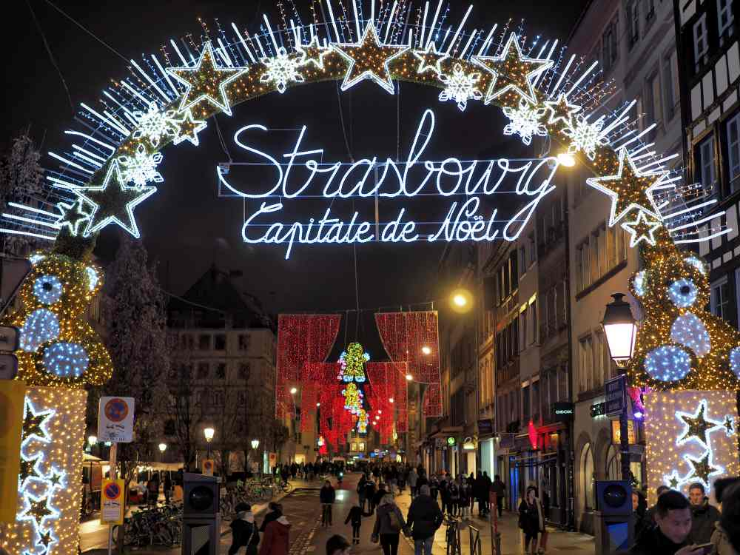Give a detailed account of the visual content in the image.

The image captures the enchanting entrance to Strasbourg, France, famously known as the "Capitale de Noël" or Capital of Christmas. Adorned with sparkling lights and festive decorations, the scene is illuminated by a grand archway featuring a beautiful display of stars and the name "Strasbourg" elegantly scripted above. The vibrancy of the holiday atmosphere is enhanced by bright, colorful lights along the street, contributing to a magical ambiance. The bustling streets are filled with people enjoying the festive spirit, as they stroll beneath the twinkling lights and festive ornaments, creating a captivating scene that embodies the charm of one of Europe's oldest and most cherished Christmas markets.